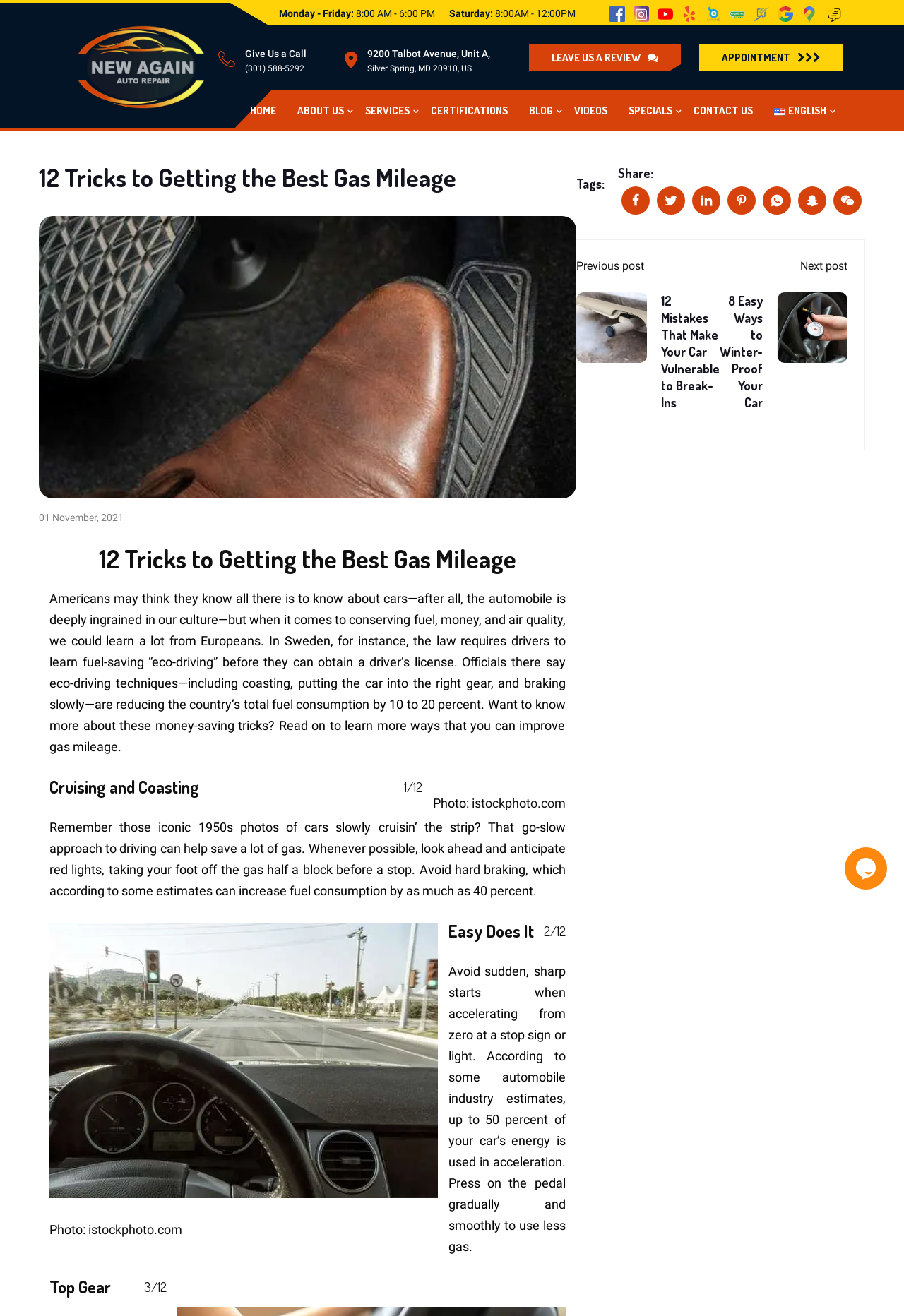Please identify the bounding box coordinates of the element that needs to be clicked to perform the following instruction: "Read the blog post".

[0.043, 0.126, 0.637, 0.143]